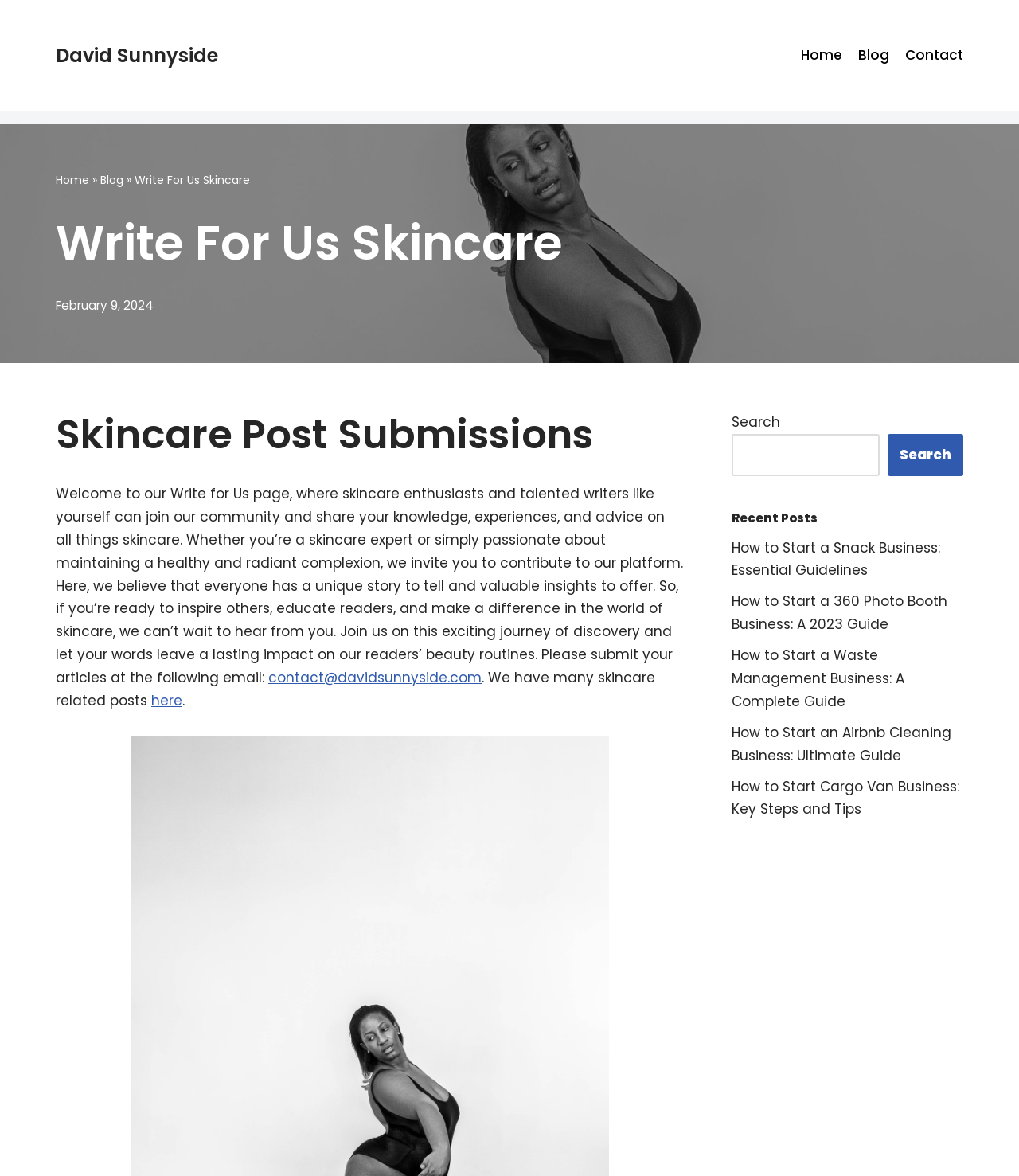What is the email address to submit articles?
Based on the screenshot, answer the question with a single word or phrase.

contact@davidsunnyside.com